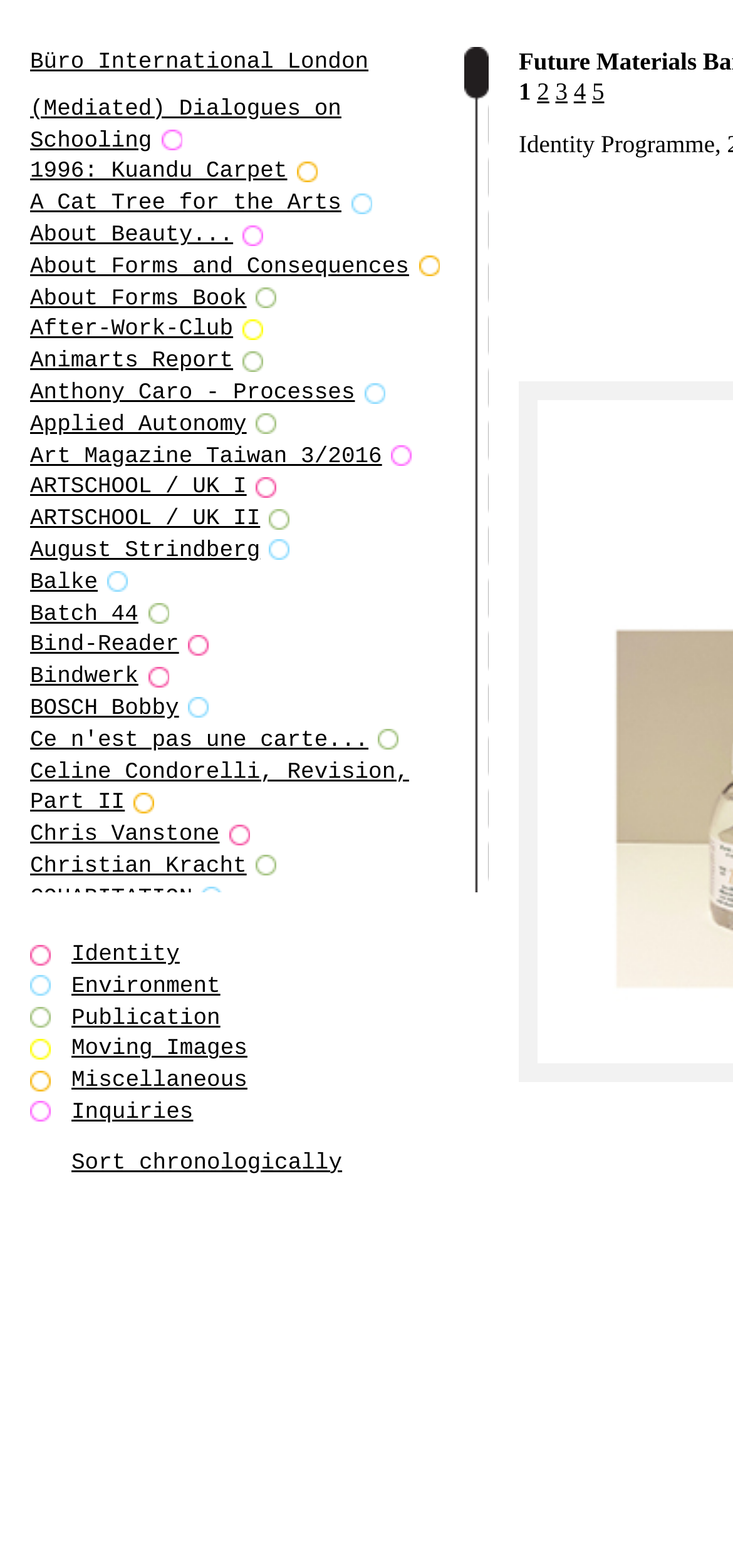Create a detailed narrative of the webpage’s visual and textual elements.

The webpage is titled "Büro International London" and appears to be a catalog or archive of various projects, publications, and artworks. The main content area is dominated by a long list of links, each representing a different project or publication. These links are arranged in a single column, stretching from the top to the bottom of the page.

At the top of the page, there is a heading that reads "Büro International London" in a larger font size. Below this heading, there is a list of links that are grouped together, with each link representing a different project or publication. These links are densely packed, with little space between them.

To the right of the main content area, there are several links that are categorized into different sections, including "Identity", "Environment", "Publication", "Moving Images", "Miscellaneous", and "Inquiries". These links are arranged in a vertical column, with each section separated by a small gap.

At the bottom of the page, there are several links that allow users to sort the content chronologically, as well as links to specific pages (labeled "1", "2", "3", etc.). There is also a small amount of whitespace at the bottom of the page, which separates the main content area from the bottom edge of the page.

Overall, the webpage has a dense and compact layout, with a focus on presenting a large amount of information in a concise and organized manner.